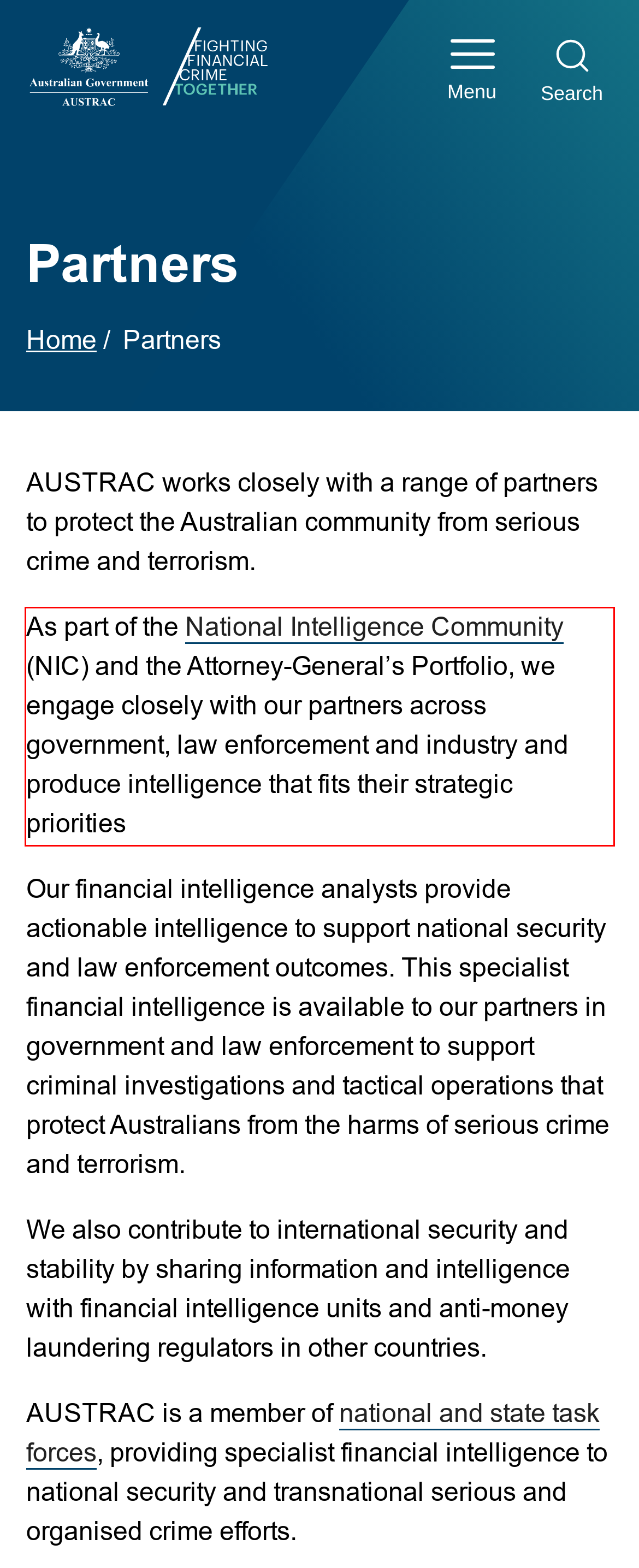Examine the webpage screenshot and use OCR to recognize and output the text within the red bounding box.

As part of the National Intelligence Community (NIC) and the Attorney-General’s Portfolio, we engage closely with our partners across government, law enforcement and industry and produce intelligence that fits their strategic priorities